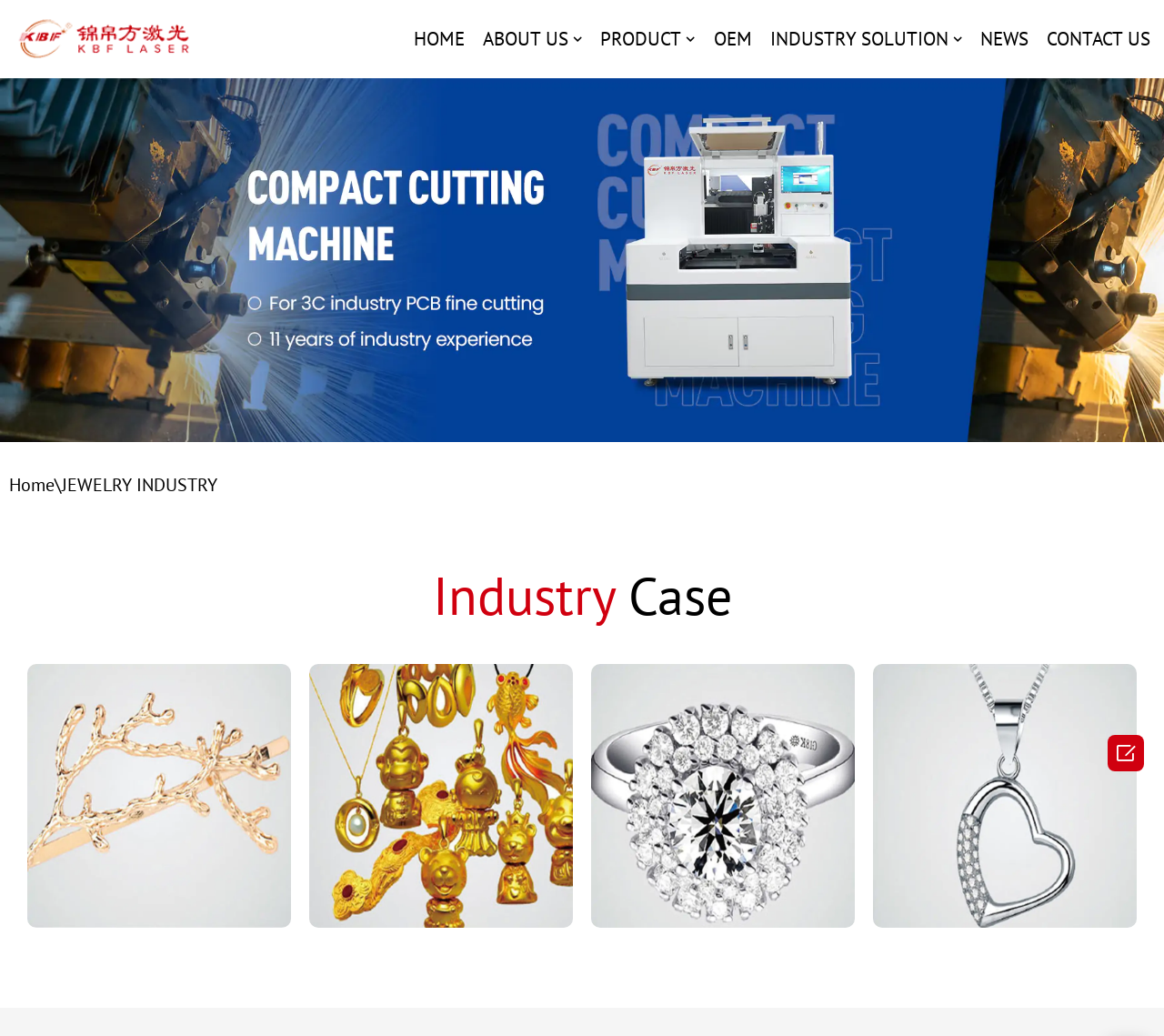Please locate the bounding box coordinates for the element that should be clicked to achieve the following instruction: "Click the 'Call Us @ (702) 458-2929' link". Ensure the coordinates are given as four float numbers between 0 and 1, i.e., [left, top, right, bottom].

None